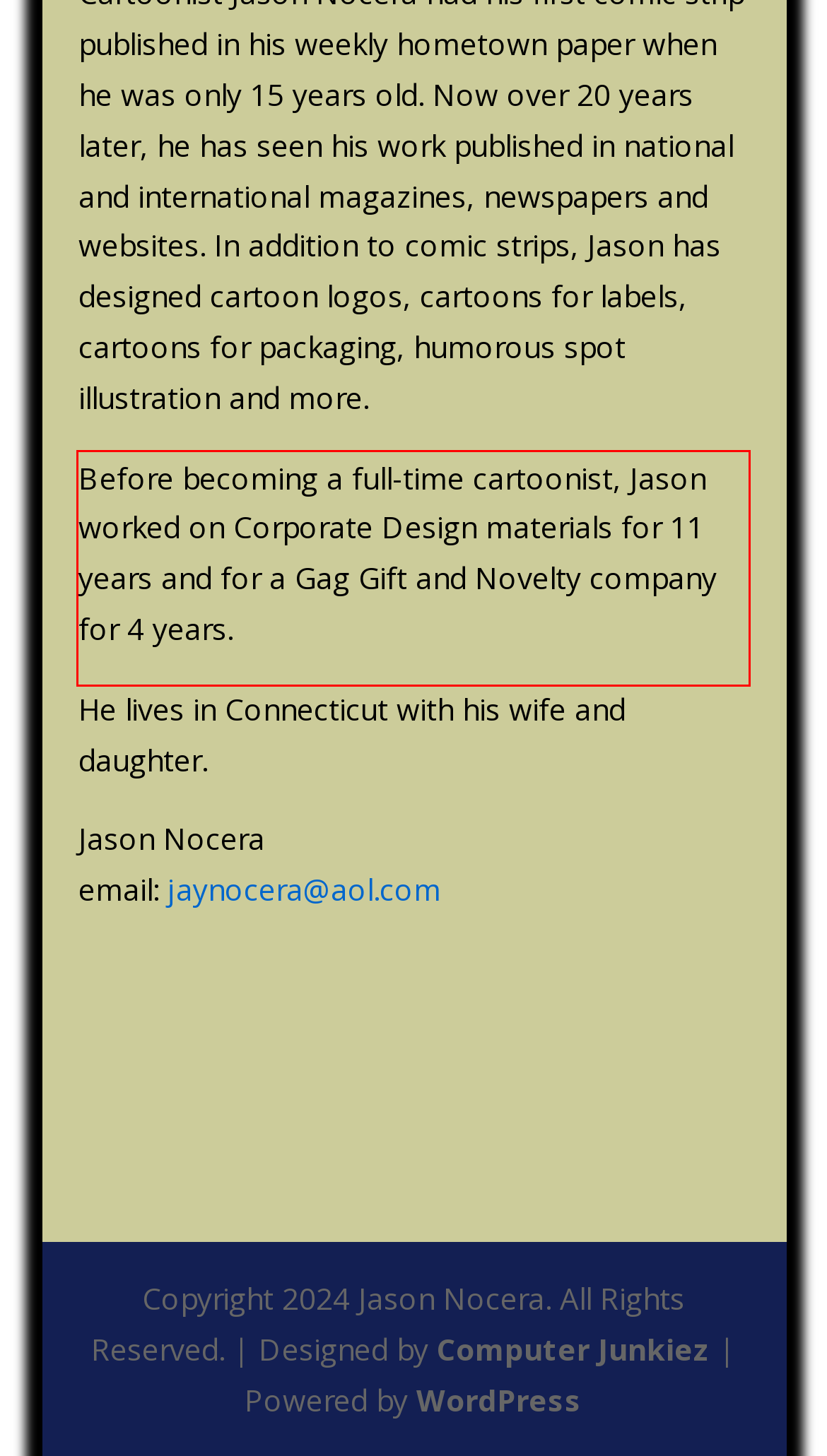From the screenshot of the webpage, locate the red bounding box and extract the text contained within that area.

Before becoming a full-time cartoonist, Jason worked on Corporate Design materials for 11 years and for a Gag Gift and Novelty company for 4 years.